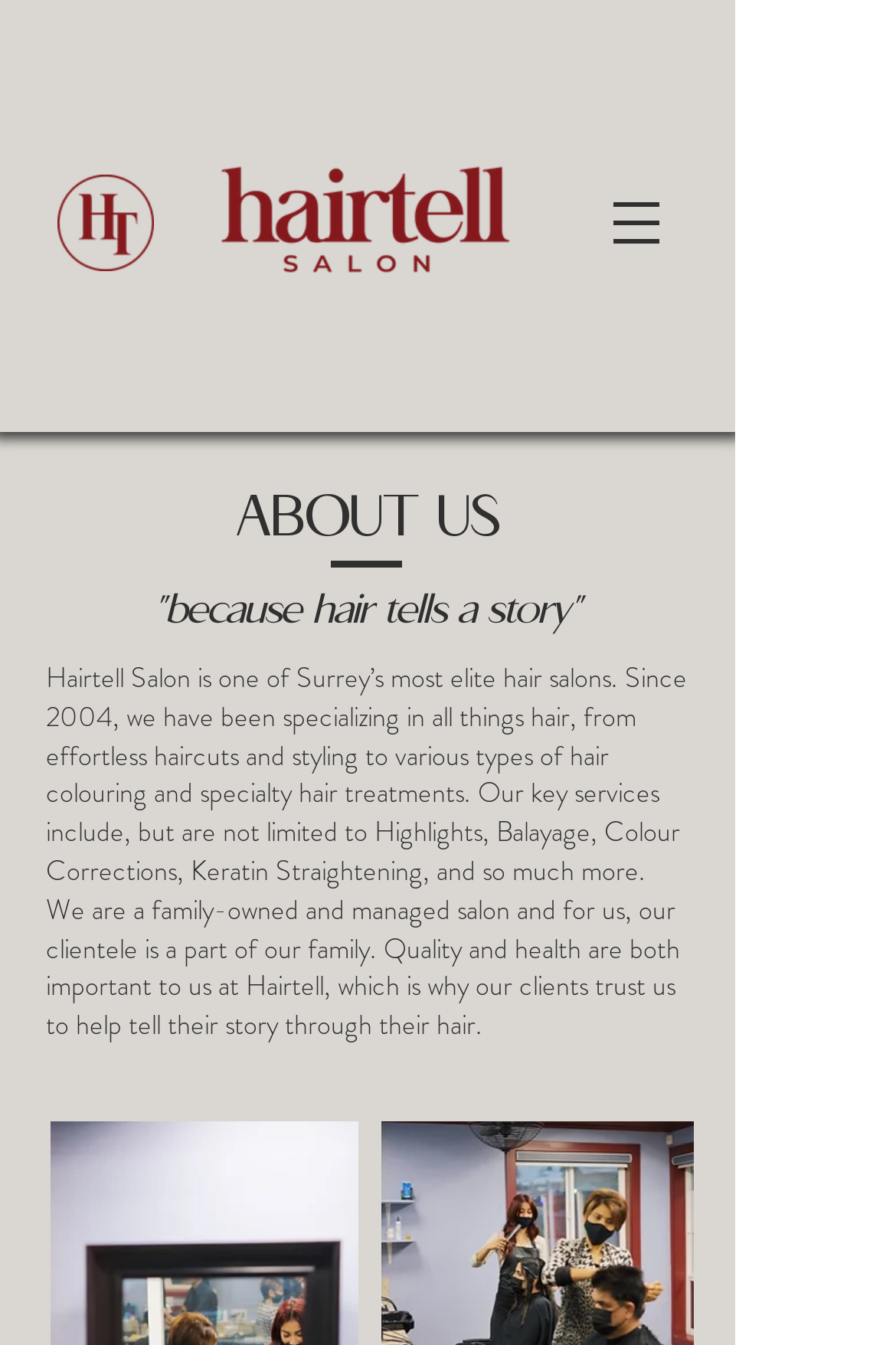Create a full and detailed caption for the entire webpage.

The webpage is about Hairtell Salon, a high-end hair salon in Surrey. At the top left corner, there is a small icon of the salon, followed by a larger logo of the salon to its right. Below the logo, there is a navigation menu labeled "Site" with a dropdown button. 

The main content of the page is divided into two sections. The top section is headed by "ABOUT US" in a large font, followed by a subtitle that reads "because hair tells a story". Below this, there is a paragraph of text that describes the salon's services, including haircuts, styling, coloring, and specialty treatments. The text also mentions that the salon is family-owned and prioritizes quality and health.

The second section is labeled "Gallery" and is located at the bottom of the page. There are no images visible in this section, but it likely contains a collection of photos showcasing the salon's work.